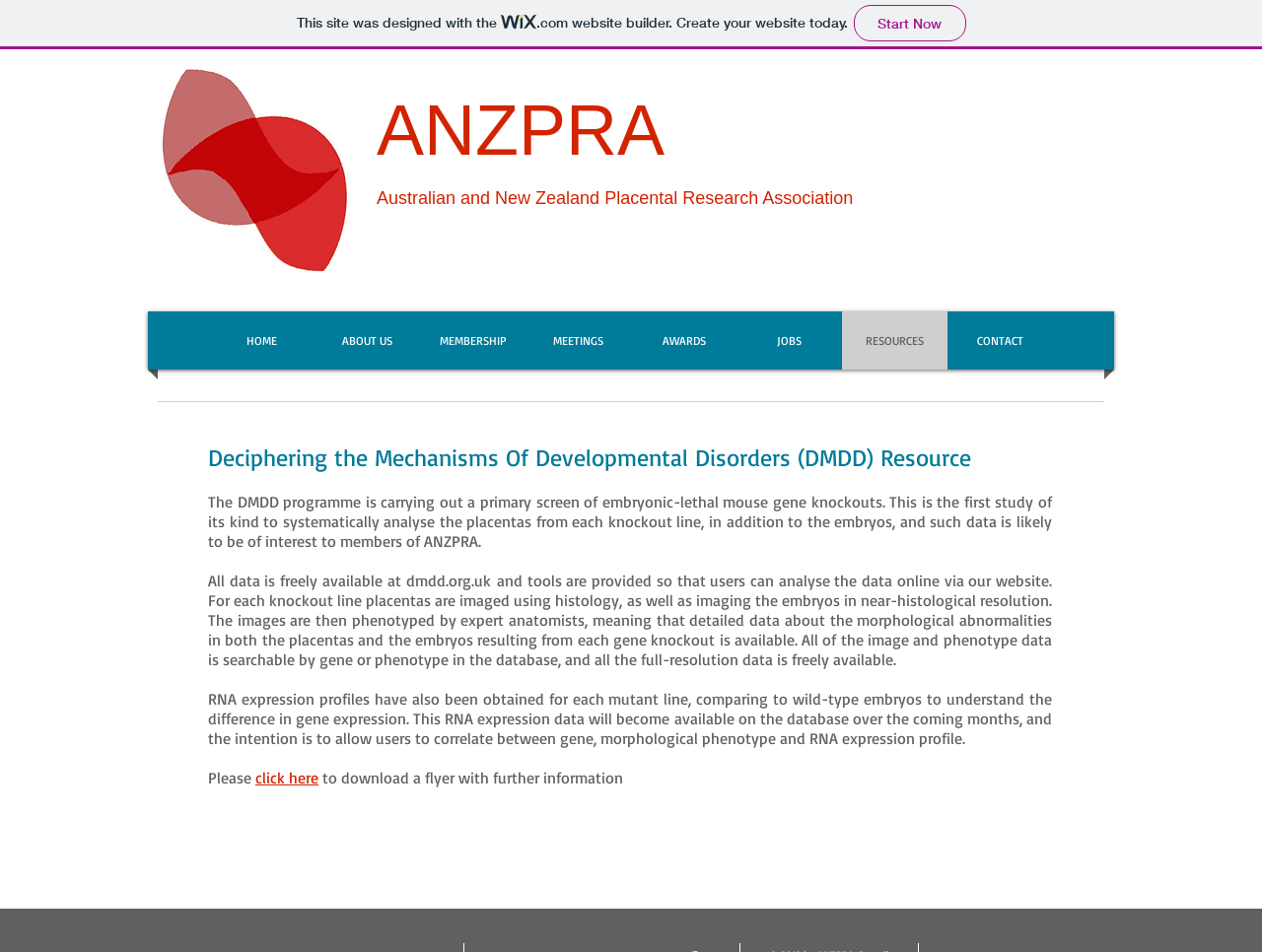Please determine the bounding box coordinates of the element to click on in order to accomplish the following task: "Visit the 'dmdd.org.uk' website". Ensure the coordinates are four float numbers ranging from 0 to 1, i.e., [left, top, right, bottom].

[0.322, 0.599, 0.389, 0.62]